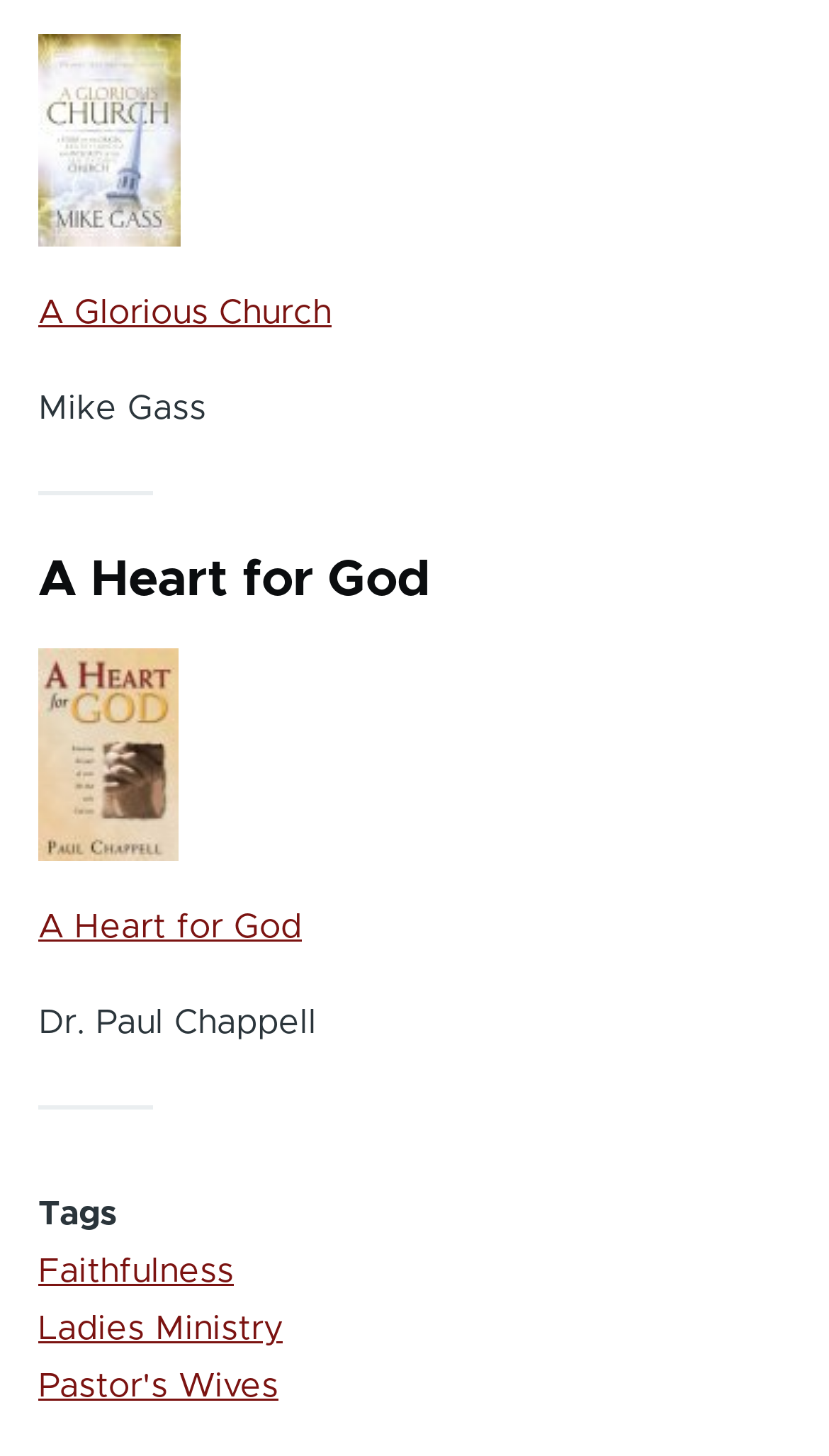How many images are on the webpage?
Please give a detailed and elaborate explanation in response to the question.

There are two image elements on the webpage, one located at the top with a bounding box of [0.046, 0.024, 0.218, 0.17], and another located in the article section with a bounding box of [0.046, 0.446, 0.215, 0.592].